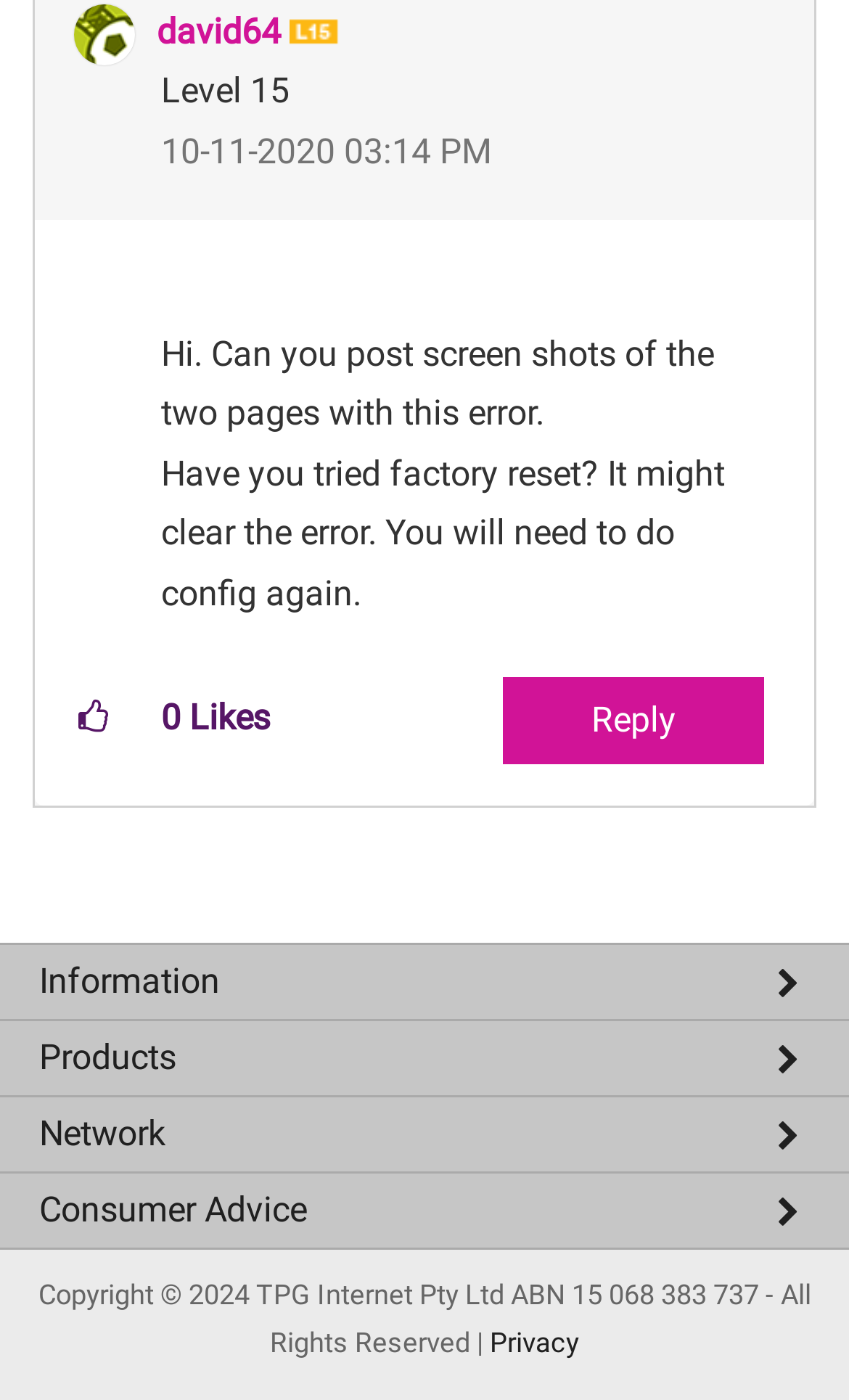Please determine the bounding box coordinates of the section I need to click to accomplish this instruction: "Reply to the post".

[0.592, 0.484, 0.9, 0.546]